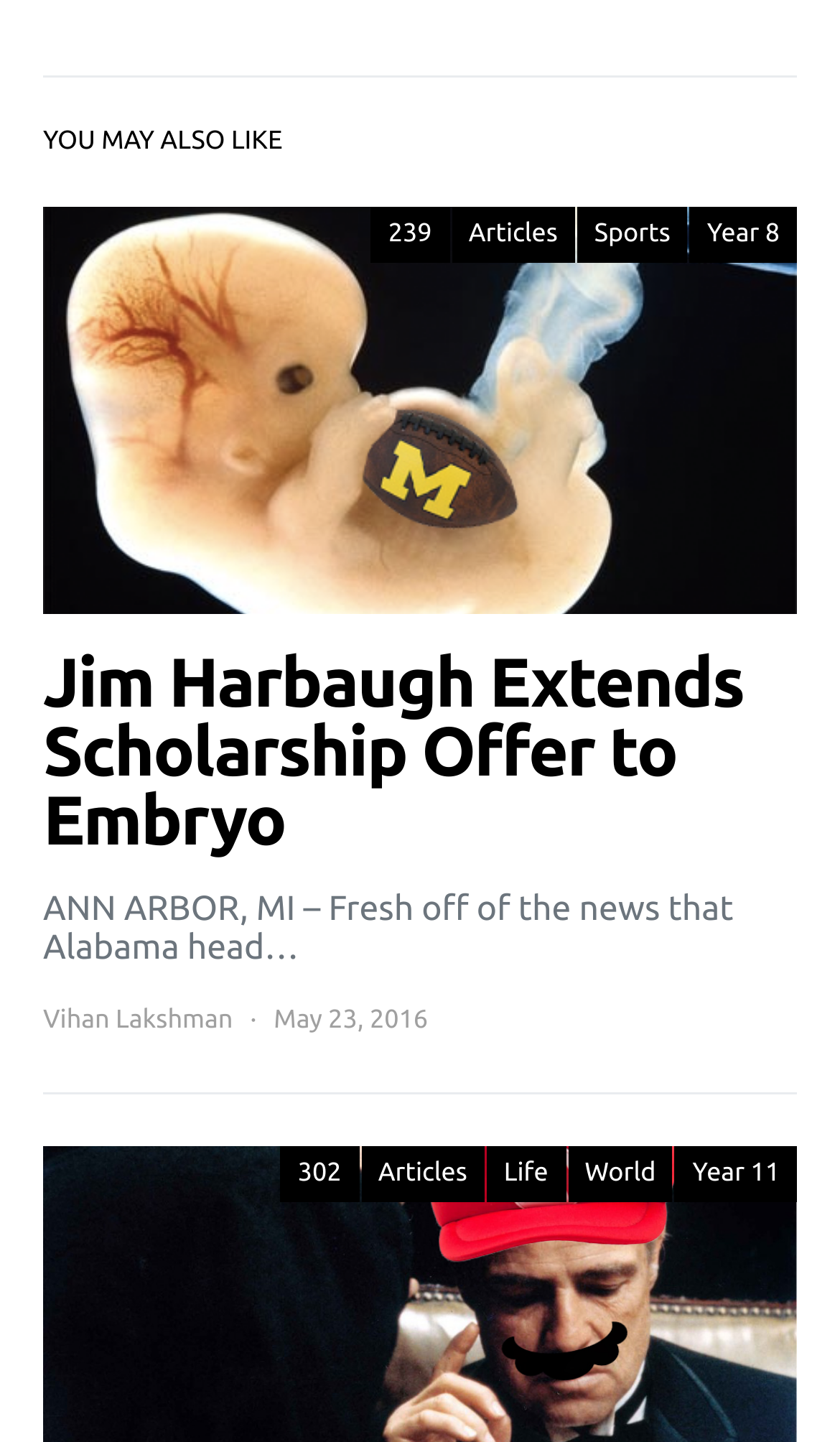Can you identify the bounding box coordinates of the clickable region needed to carry out this instruction: 'check out articles from Year 8'? The coordinates should be four float numbers within the range of 0 to 1, stated as [left, top, right, bottom].

[0.821, 0.143, 0.949, 0.182]